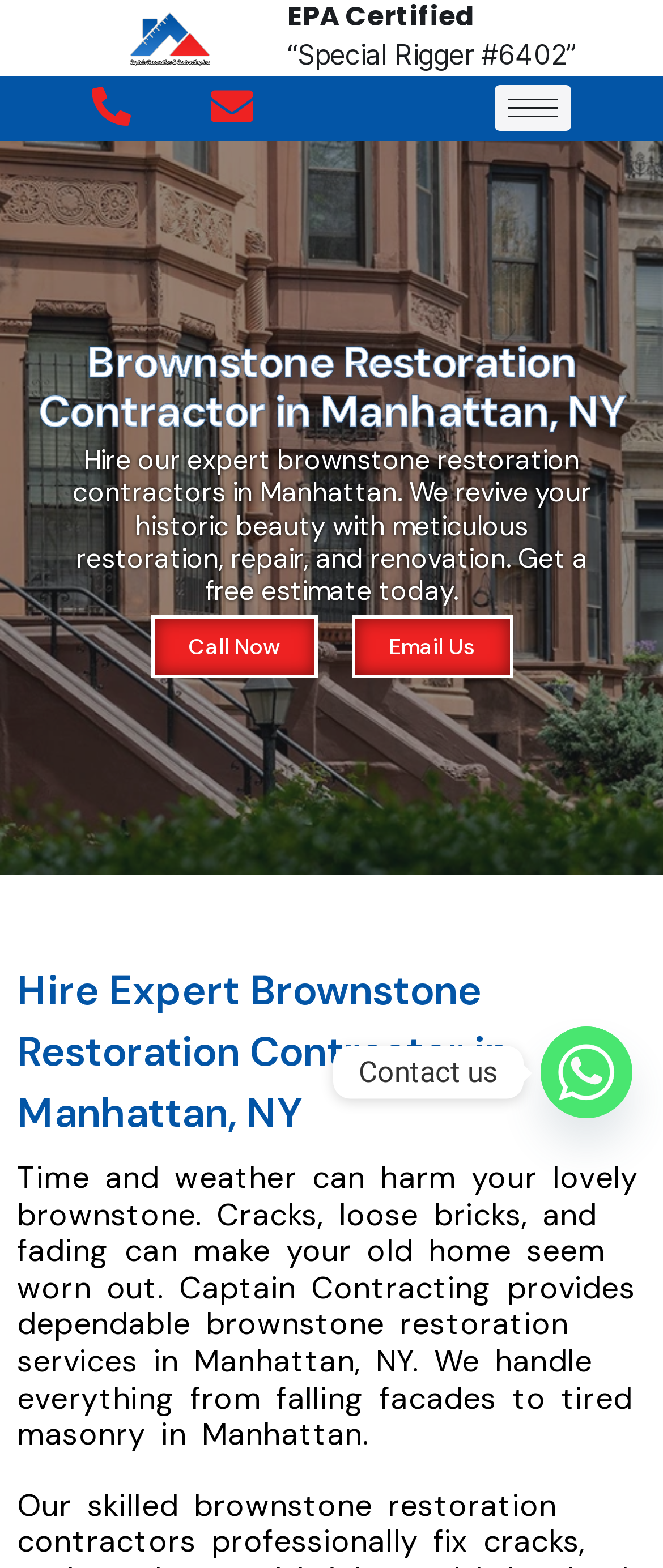What is the service provided?
Using the image as a reference, answer the question with a short word or phrase.

Brownstone restoration